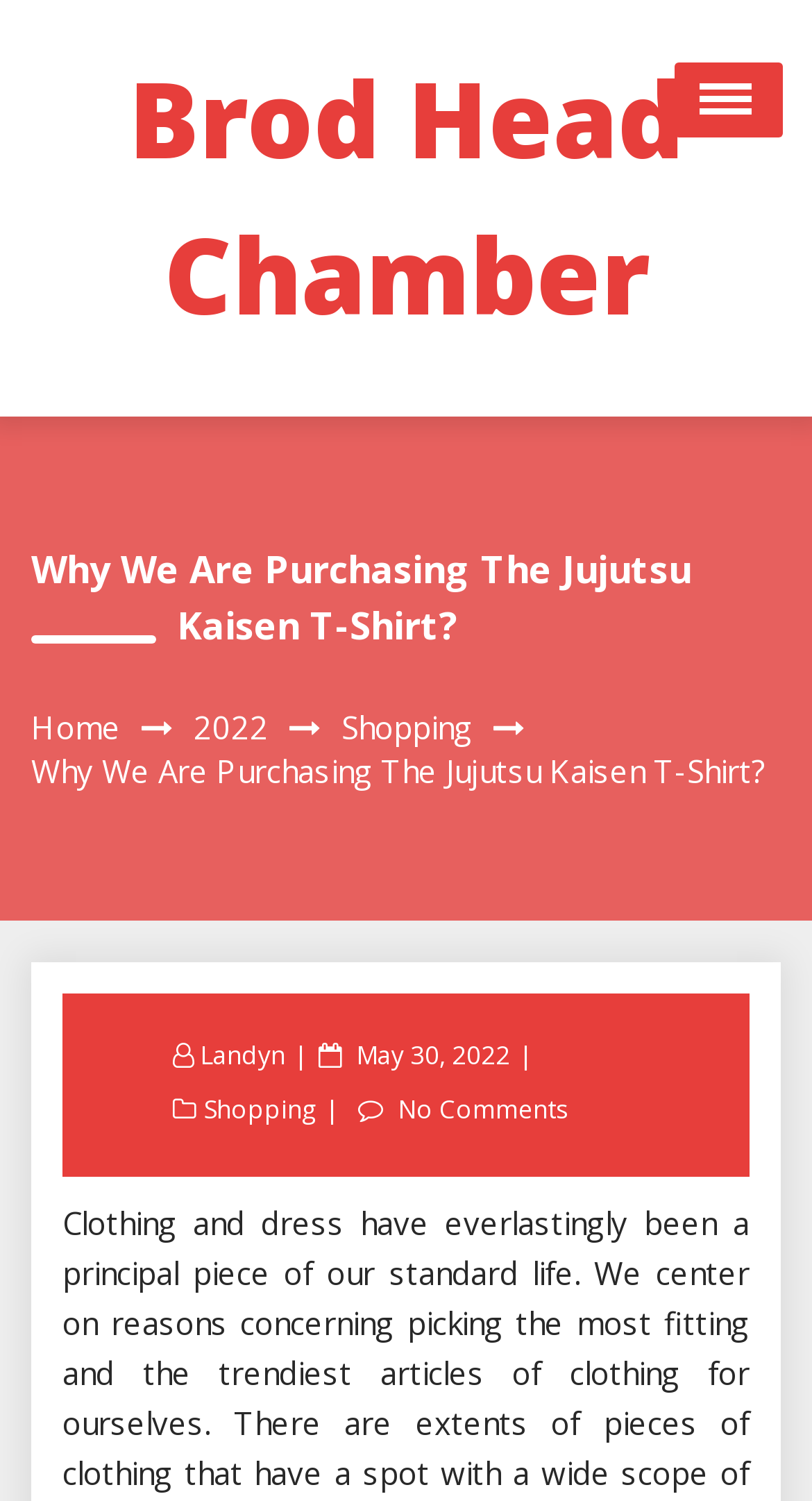Please identify the bounding box coordinates of the region to click in order to complete the given instruction: "View the Shopping page". The coordinates should be four float numbers between 0 and 1, i.e., [left, top, right, bottom].

[0.421, 0.47, 0.582, 0.498]